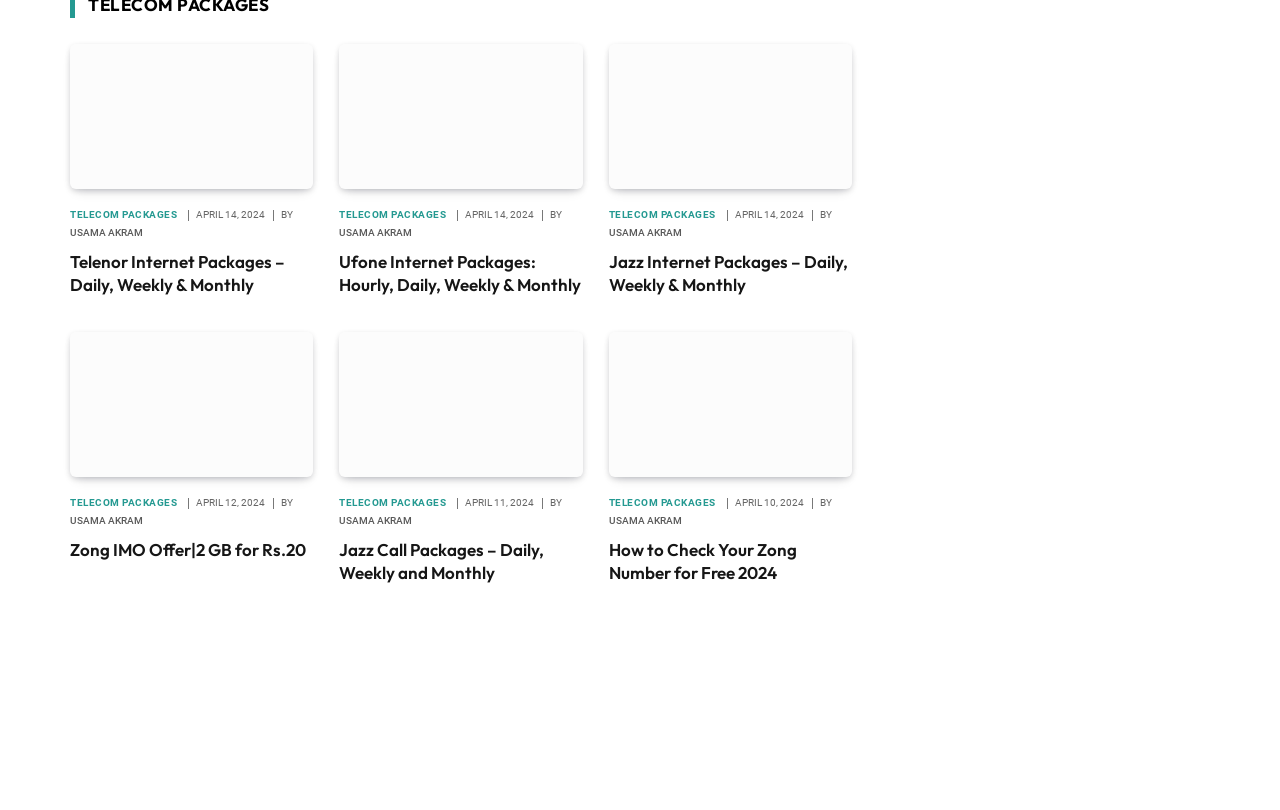Can you specify the bounding box coordinates for the region that should be clicked to fulfill this instruction: "Click on Telenor Internet Packages – Daily, Weekly & Monthly".

[0.055, 0.054, 0.245, 0.233]